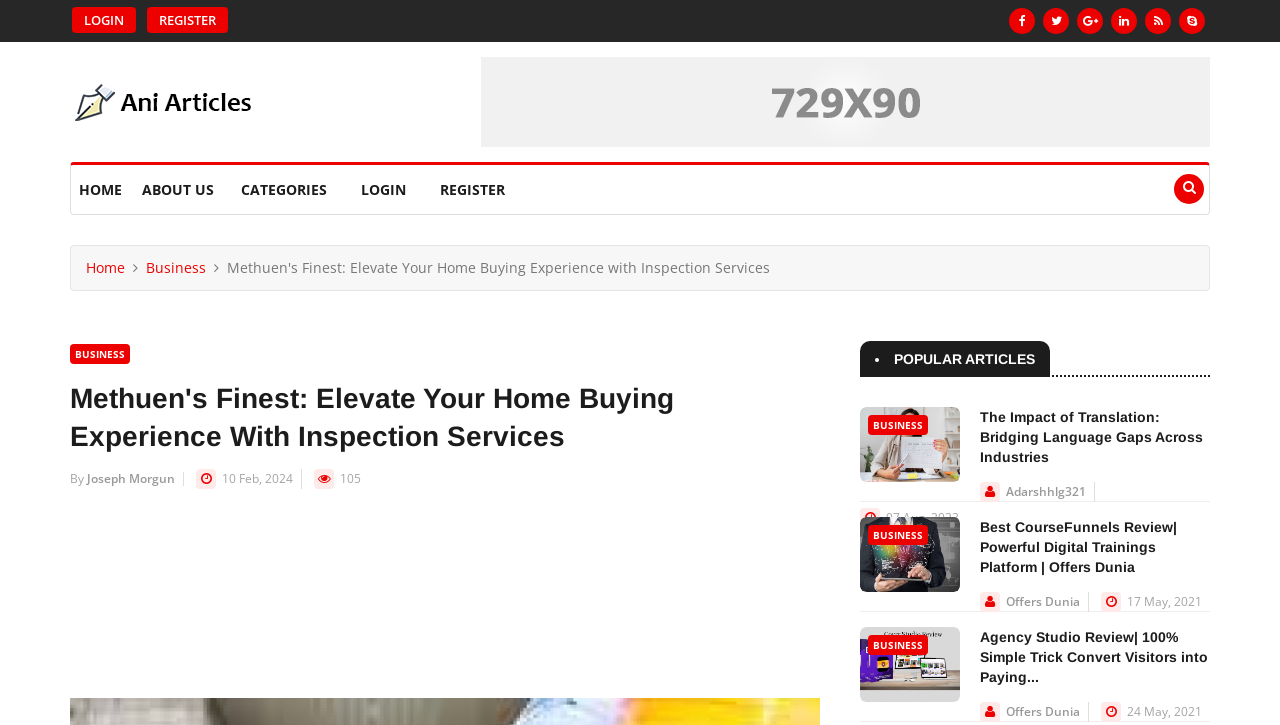Provide the bounding box coordinates of the area you need to click to execute the following instruction: "View more information about the Spread-users mailing list".

None